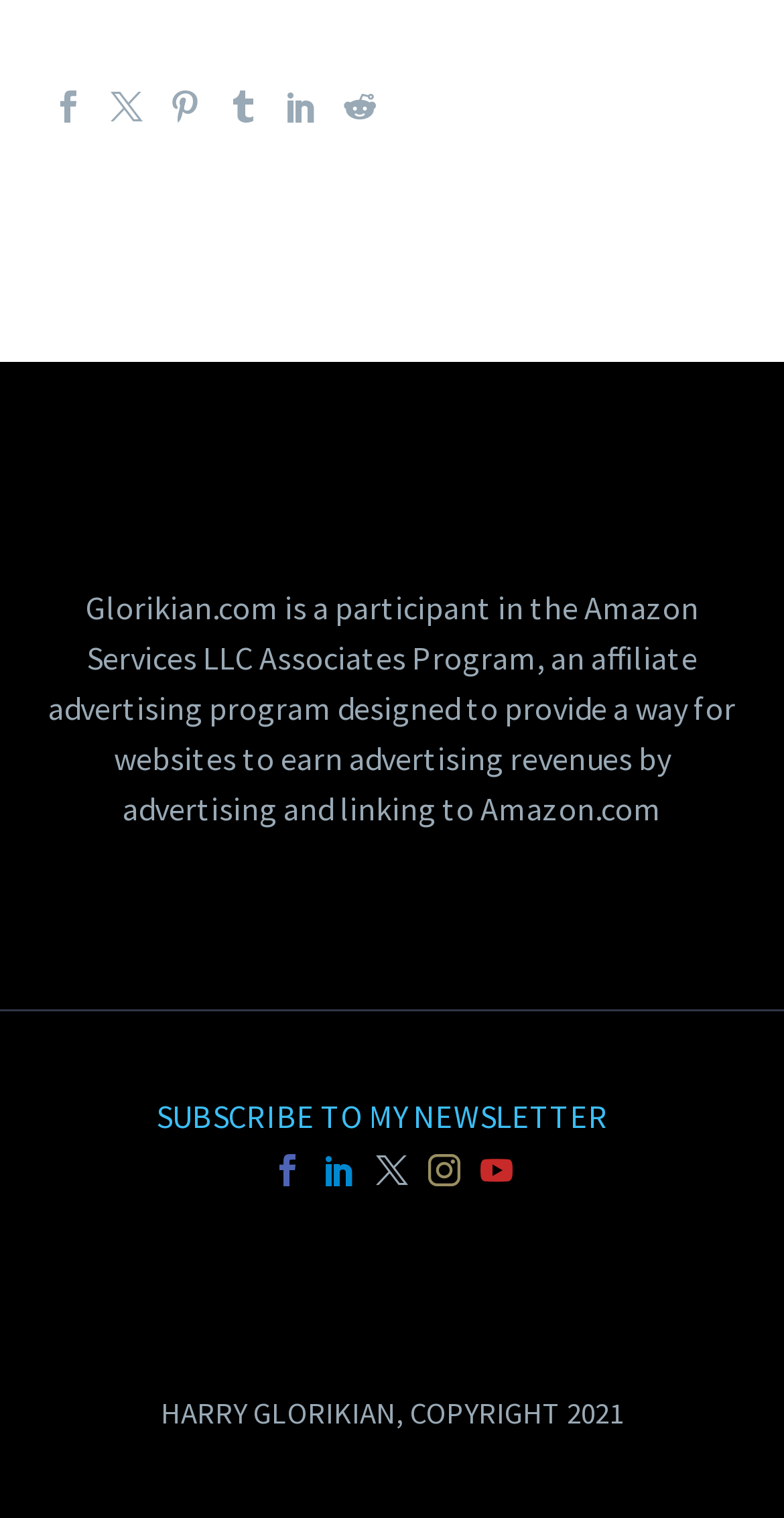What is the affiliate program mentioned?
Provide a comprehensive and detailed answer to the question.

The affiliate program mentioned is Amazon Services LLC Associates Program, which is an affiliate advertising program designed to provide a way for websites to earn advertising revenues by advertising and linking to Amazon.com, as stated in the StaticText element with ID 60.